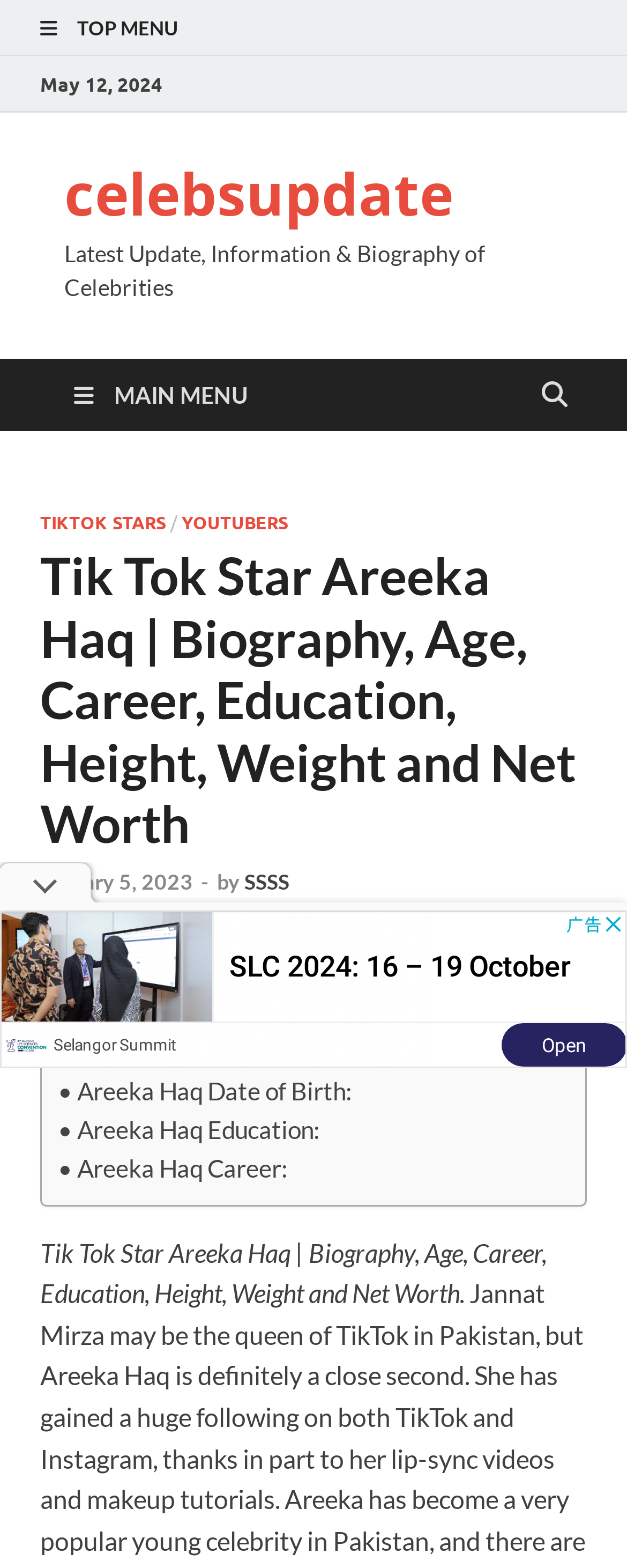Answer with a single word or phrase: 
What is the date of the latest update?

May 12, 2024